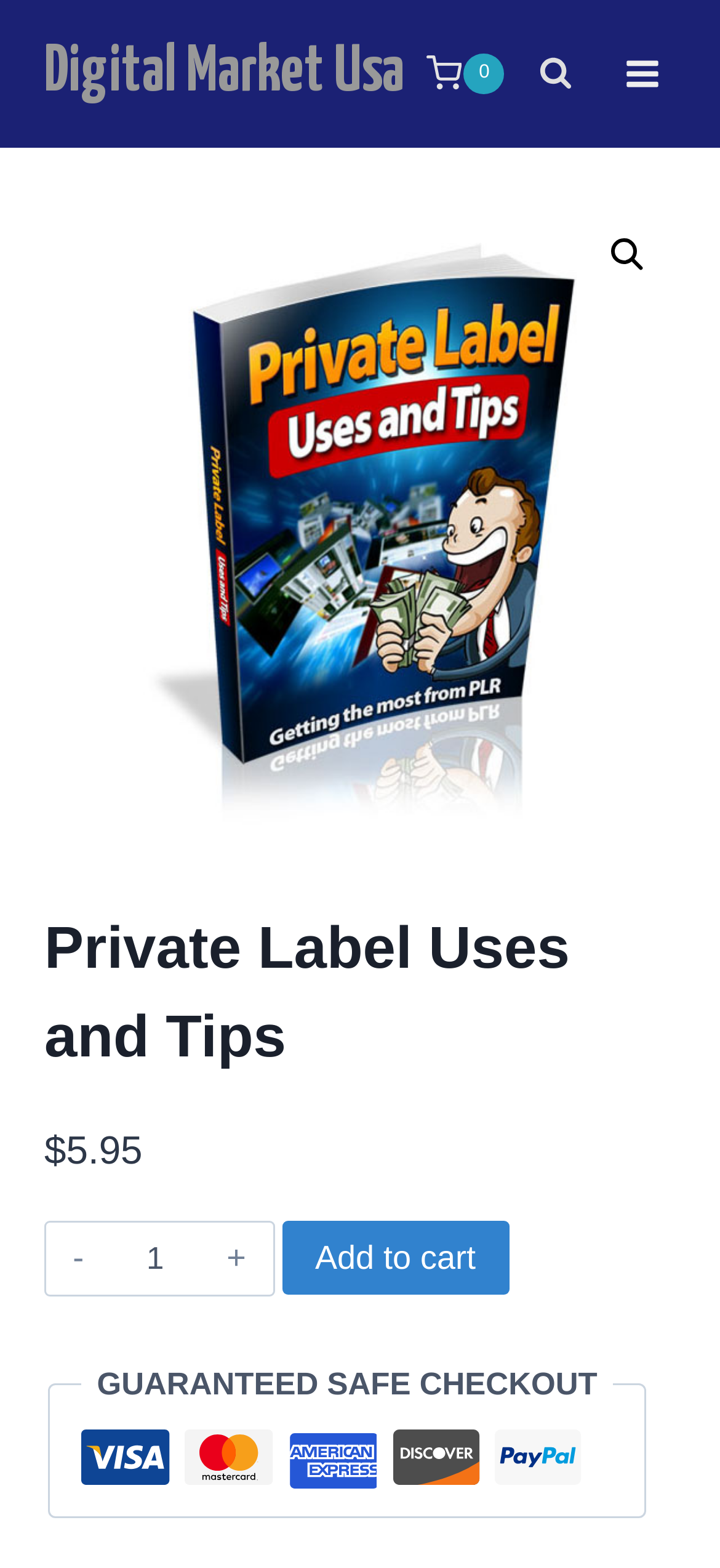Illustrate the webpage thoroughly, mentioning all important details.

The webpage is about "Private Label Uses and Tips" and appears to be an e-commerce page. At the top left, there is a link to "Digital Market Usa". Next to it, on the right, is a shopping cart button with an image of a cart. 

Below the shopping cart button, there are three buttons in a row: "View Search Form", "Open menu", and a toggle menu button with an image of a toggle icon. The "Open menu" button has a search icon and a toggle menu icon. 

On the left side of the page, there is a heading "Private Label Uses and Tips" followed by a price section with a dollar sign, a price of $5.95, and a quantity section with a minus button, a spin button to select the quantity, and a plus button. 

Next to the quantity section, there is an "Add to cart" button. Below the price section, there is a "GUARANTEED SAFE CHECKOUT" section with images of various payment methods, including Visa, MasterCard, American Express, Discover Card, and PayPal.

At the bottom right of the page, there is a "Scroll to top" button.